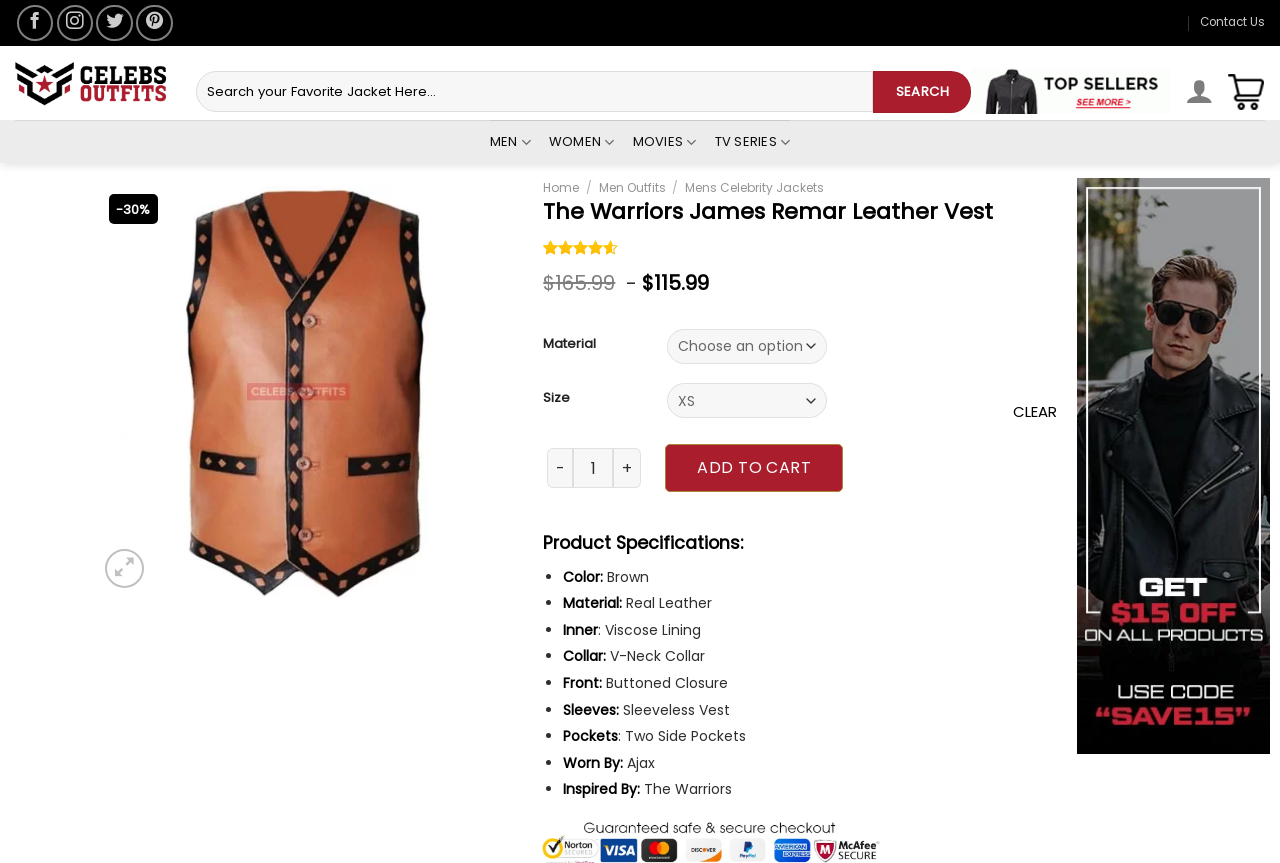Identify the bounding box coordinates for the UI element that matches this description: "Tv Series".

[0.558, 0.141, 0.618, 0.189]